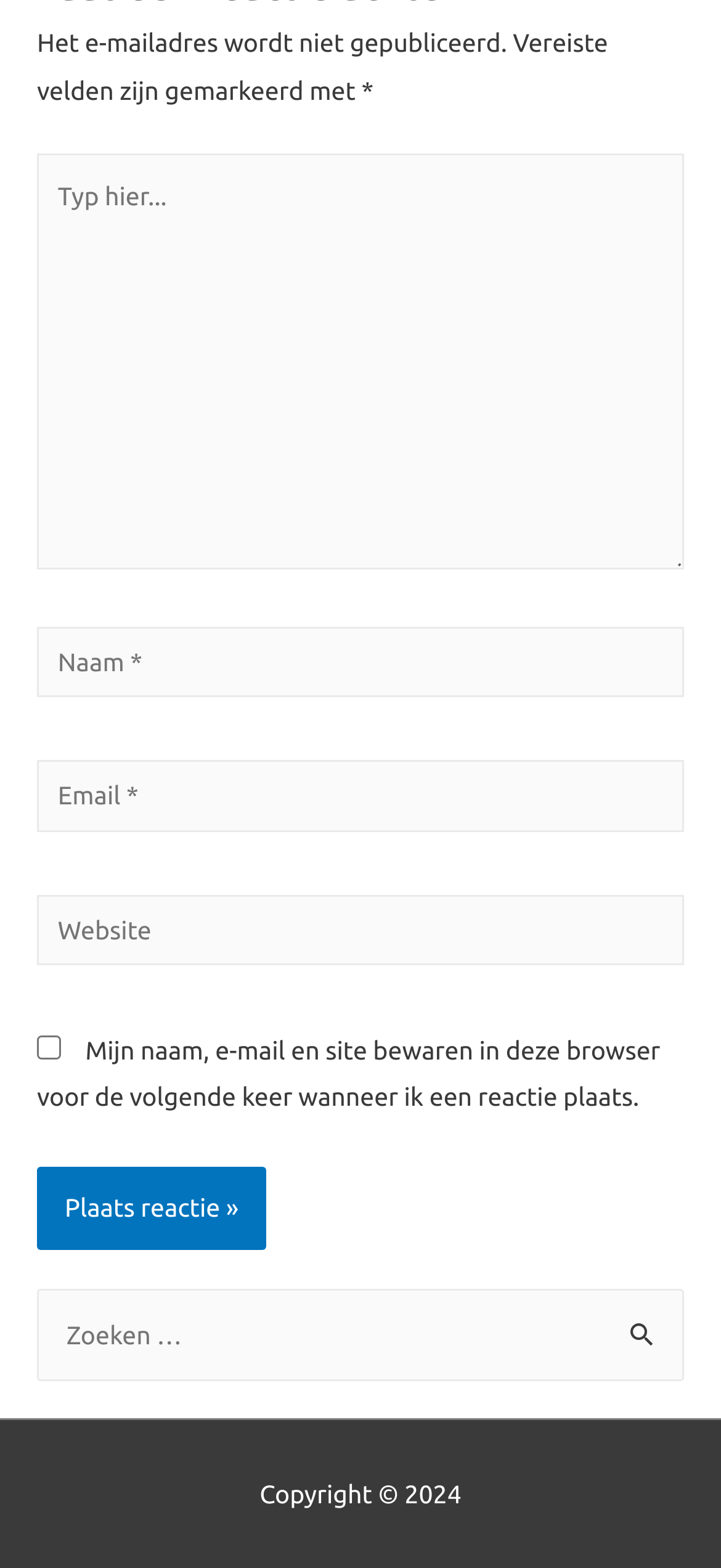Given the element description, predict the bounding box coordinates in the format (top-left x, top-left y, bottom-right x, bottom-right y), using floating point numbers between 0 and 1: parent_node: Website name="url" placeholder="Website"

[0.051, 0.57, 0.949, 0.616]